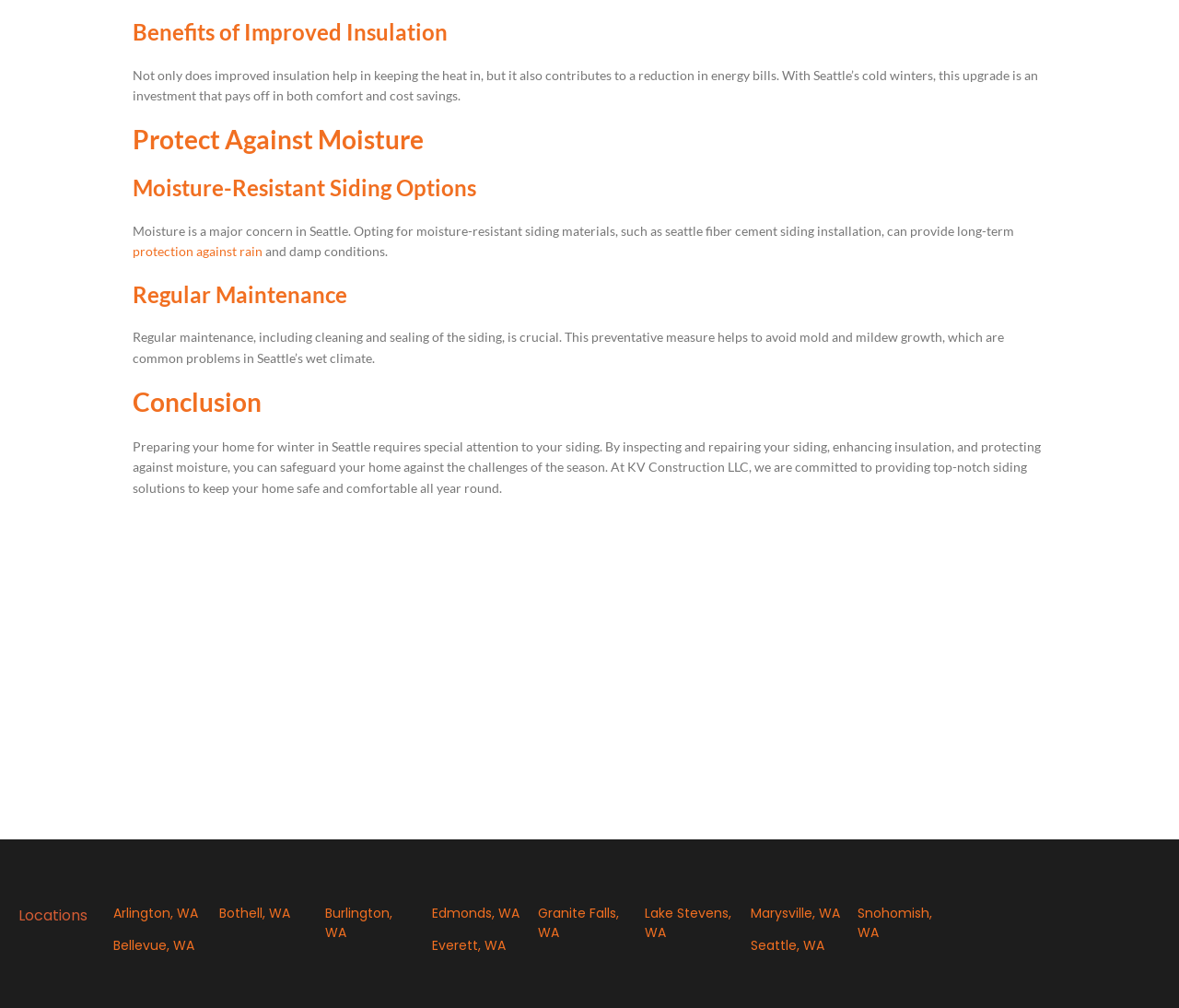Determine the bounding box coordinates of the UI element described below. Use the format (top-left x, top-left y, bottom-right x, bottom-right y) with floating point numbers between 0 and 1: Everett, WA

[0.366, 0.929, 0.429, 0.947]